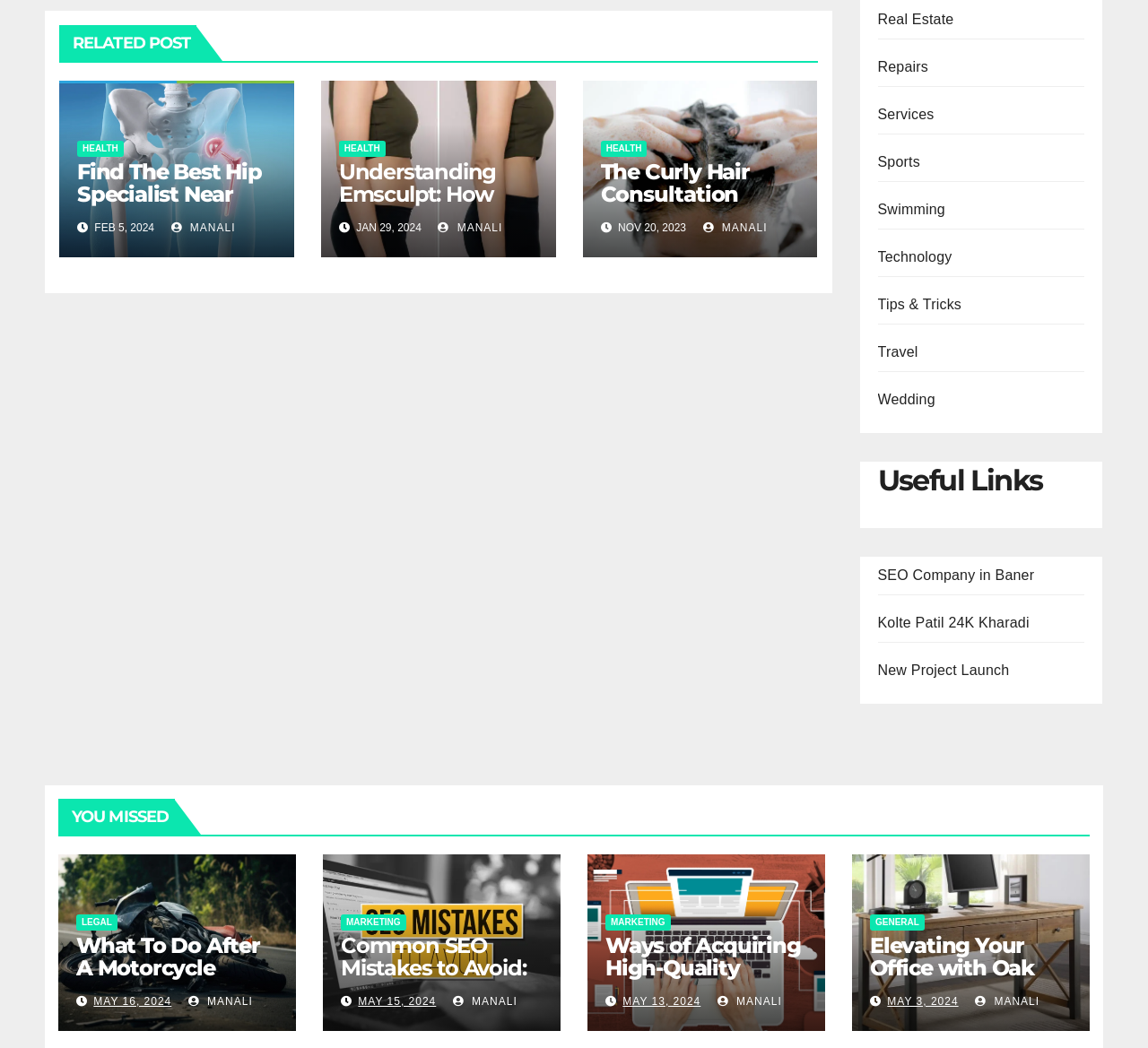Can you provide the bounding box coordinates for the element that should be clicked to implement the instruction: "learn about gear"?

None